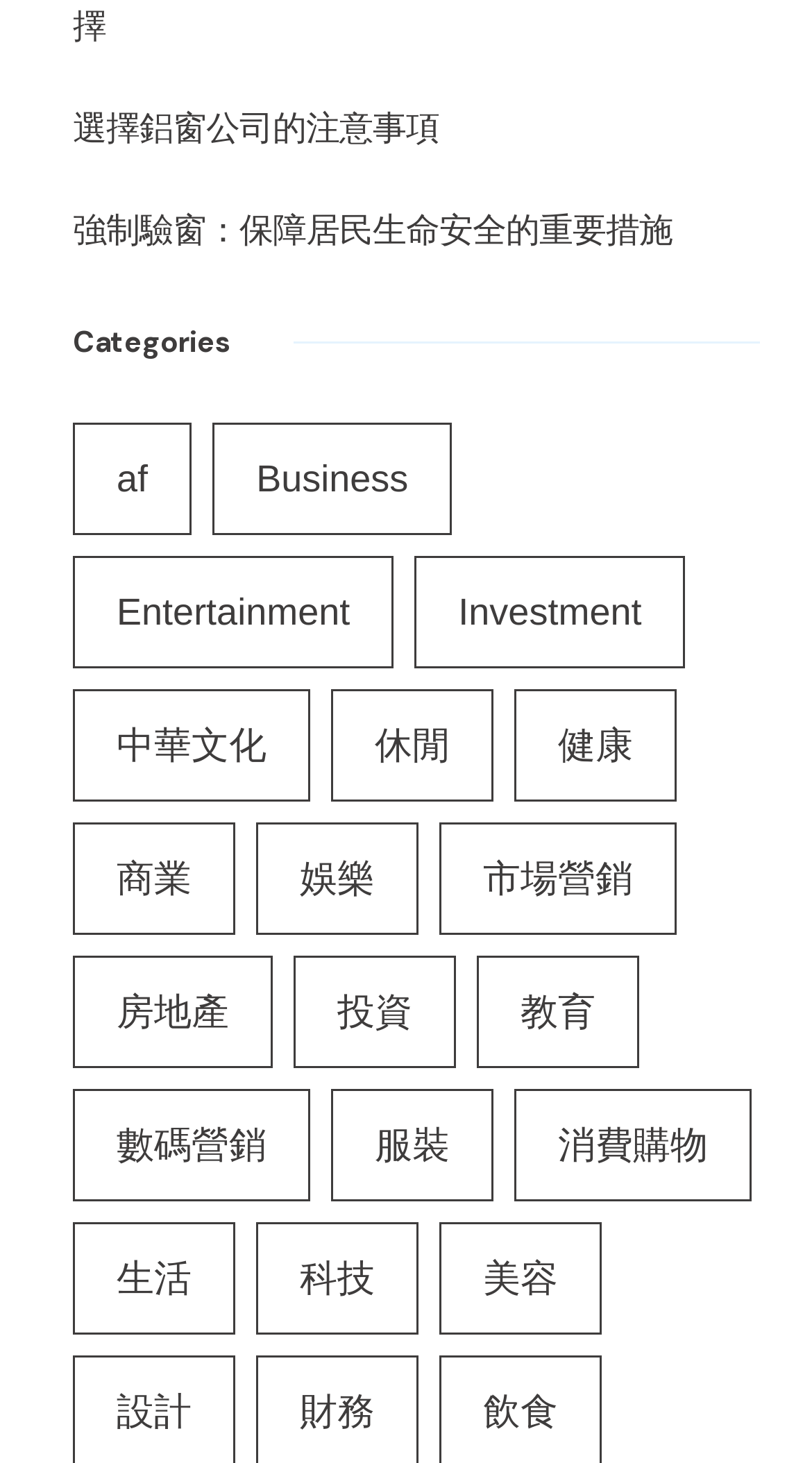How many items are in the '生活' category?
Provide a detailed and extensive answer to the question.

The number of items in the '生活' category is 78 because the link element '生活 (78 個項目)' has a text description indicating 78 items, with a bounding box coordinate of [0.09, 0.835, 0.29, 0.912].